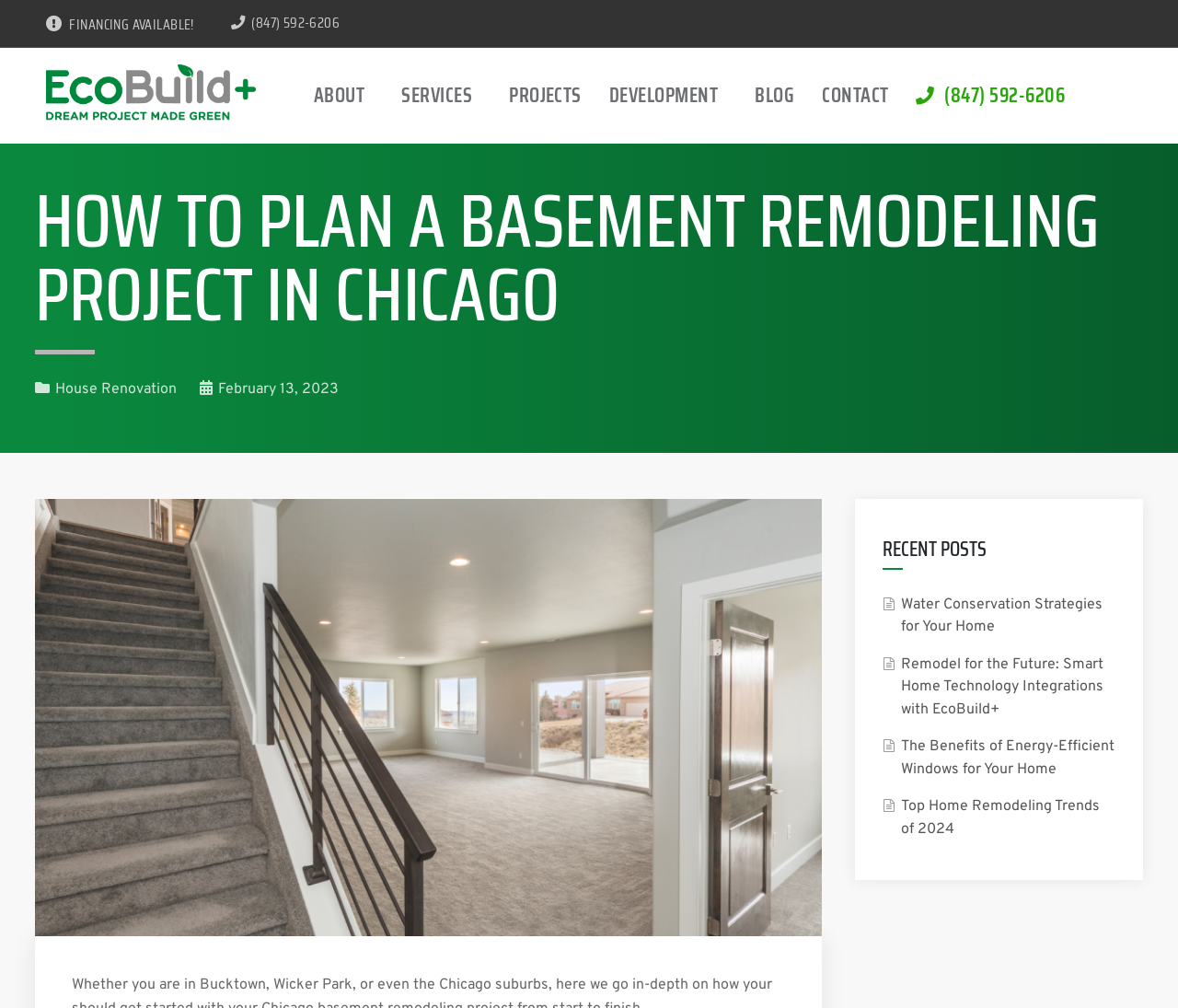Can you give a comprehensive explanation to the question given the content of the image?
What is the phone number on the top right?

I found the phone number by looking at the top right section of the webpage, where there are several links and icons. The phone number is written in a link format, and it is (847) 592-6206.